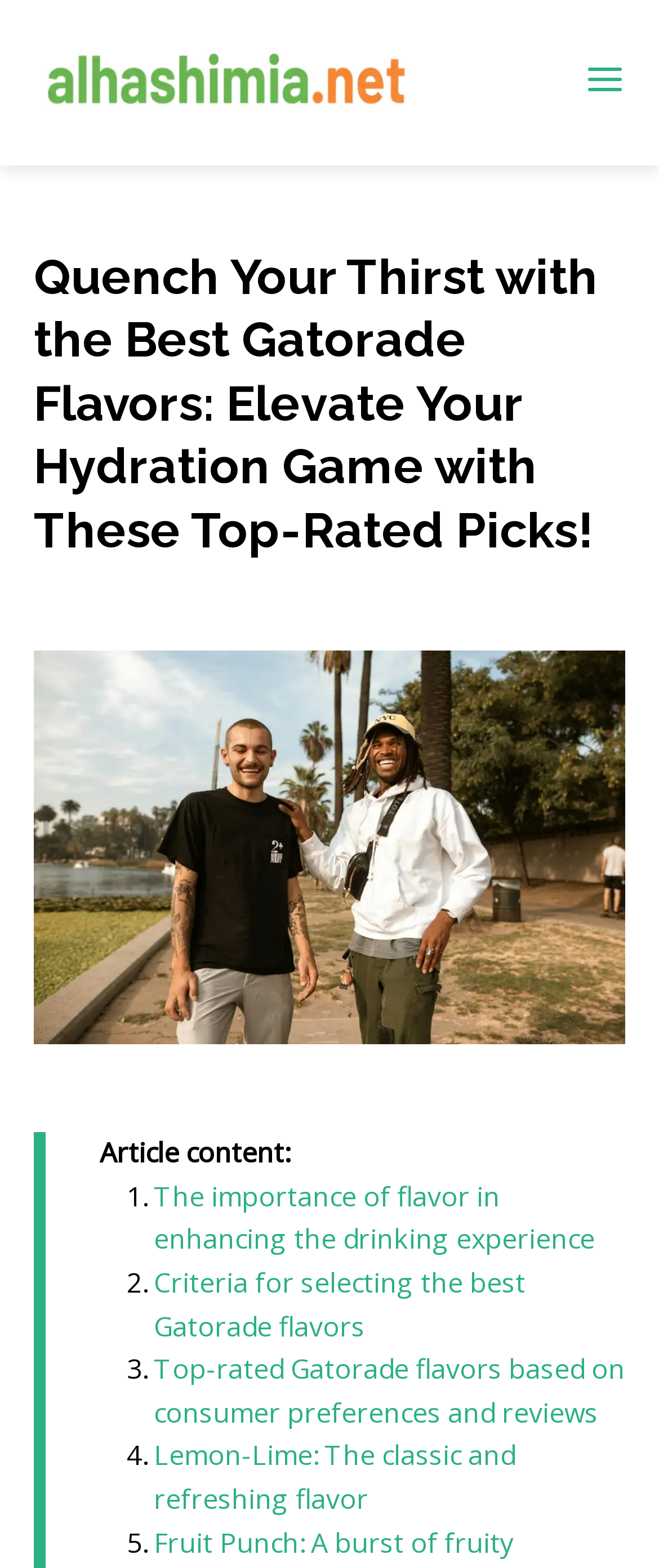Provide a thorough description of this webpage.

This webpage is about discovering the best Gatorade flavors for a refreshing experience. At the top left, there is a link to "alhashimia.net" accompanied by a small image. On the top right, there is a button with an image. Below these elements, there is a large heading that reads "Quench Your Thirst with the Best Gatorade Flavors: Elevate Your Hydration Game with These Top-Rated Picks!" 

Below the heading, there is a large image related to "Best Gatorade Flavors". Further down, there is a section labeled "Article content:" followed by a list of links, each preceded by a numbered list marker. The links are titled "The importance of flavor in enhancing the drinking experience", "Criteria for selecting the best Gatorade flavors", "Top-rated Gatorade flavors based on consumer preferences and reviews", and "Lemon-Lime: The classic and refreshing flavor".